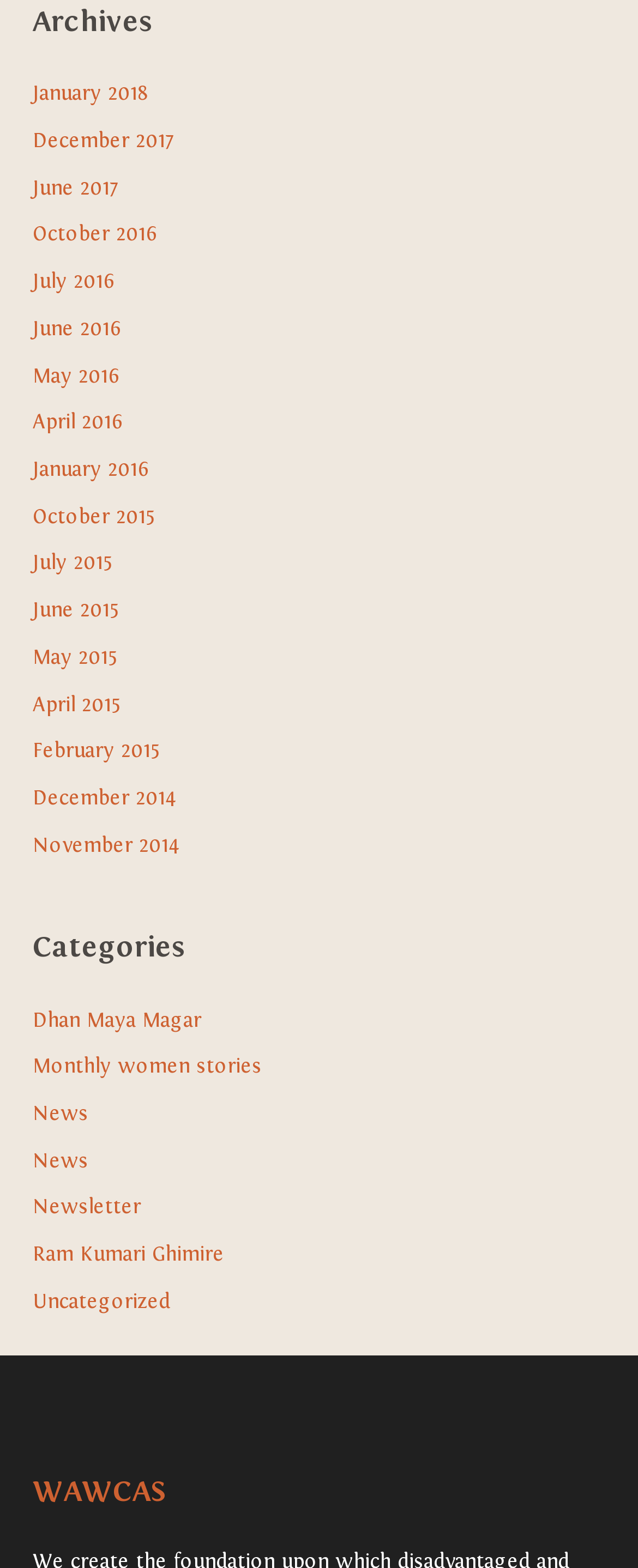What categories are available on this website?
Please provide a comprehensive answer based on the information in the image.

The navigation element with the text 'Categories' contains links to various categories, including 'Dhan Maya Magar', 'Monthly women stories', 'News', and others, indicating that these are the categories available on this website.